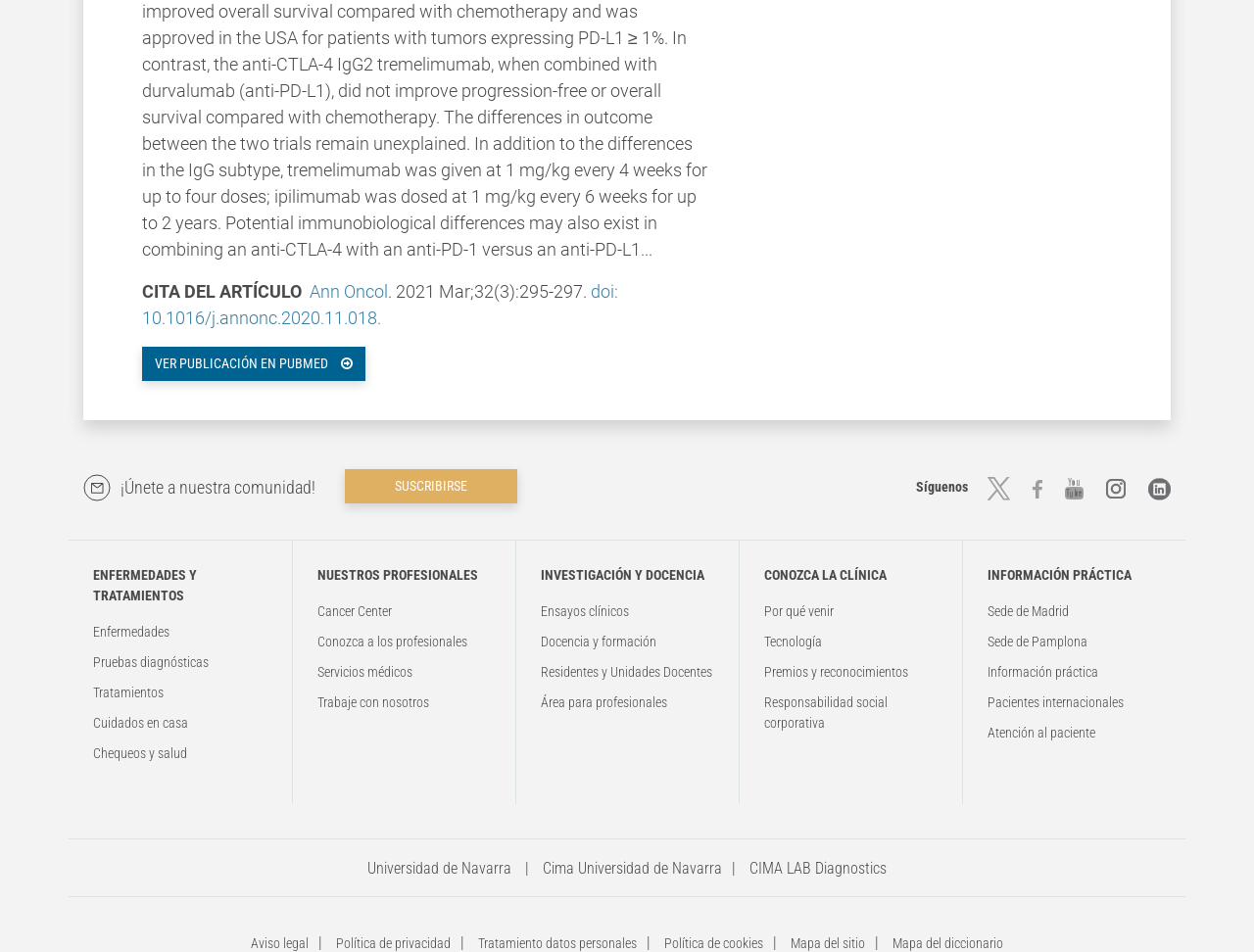What are the social media platforms available?
From the details in the image, provide a complete and detailed answer to the question.

The social media platforms are listed at the bottom of the webpage, with their respective icons and links. The links are 'Twitter', 'Facebook', 'youtube', 'Linkedin', and 'logo-instragram', which are located at the bottom of the webpage with bounding boxes of [0.787, 0.504, 0.808, 0.52], [0.823, 0.504, 0.834, 0.52], [0.849, 0.504, 0.866, 0.52], [0.916, 0.504, 0.934, 0.52], and [0.882, 0.504, 0.9, 0.52] respectively.